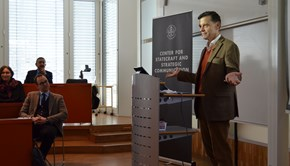What is the atmosphere of the room?
Give a single word or phrase answer based on the content of the image.

Bright and conducive to learning